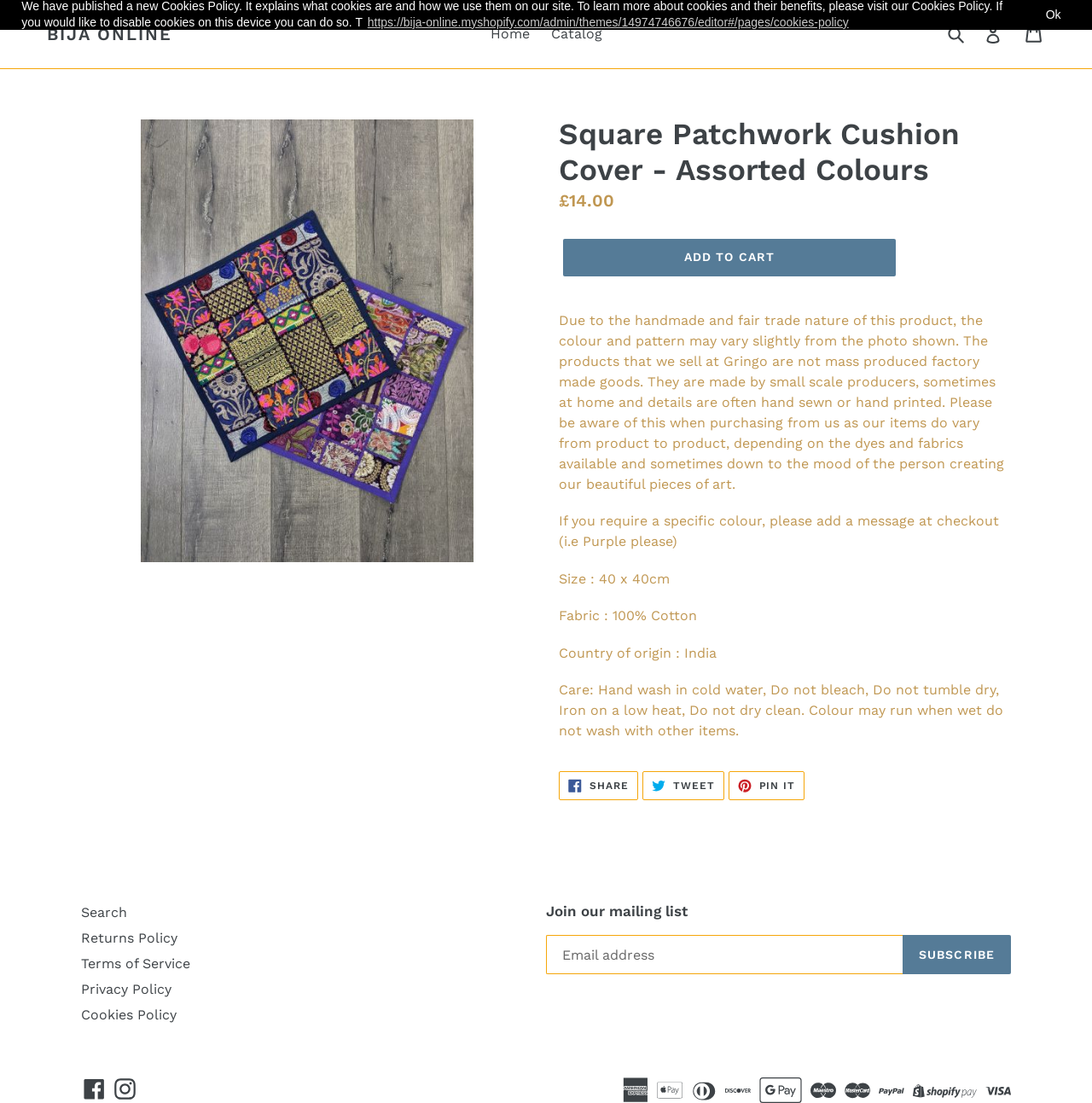Please find and report the bounding box coordinates of the element to click in order to perform the following action: "Subscribe to the mailing list". The coordinates should be expressed as four float numbers between 0 and 1, in the format [left, top, right, bottom].

[0.826, 0.848, 0.926, 0.883]